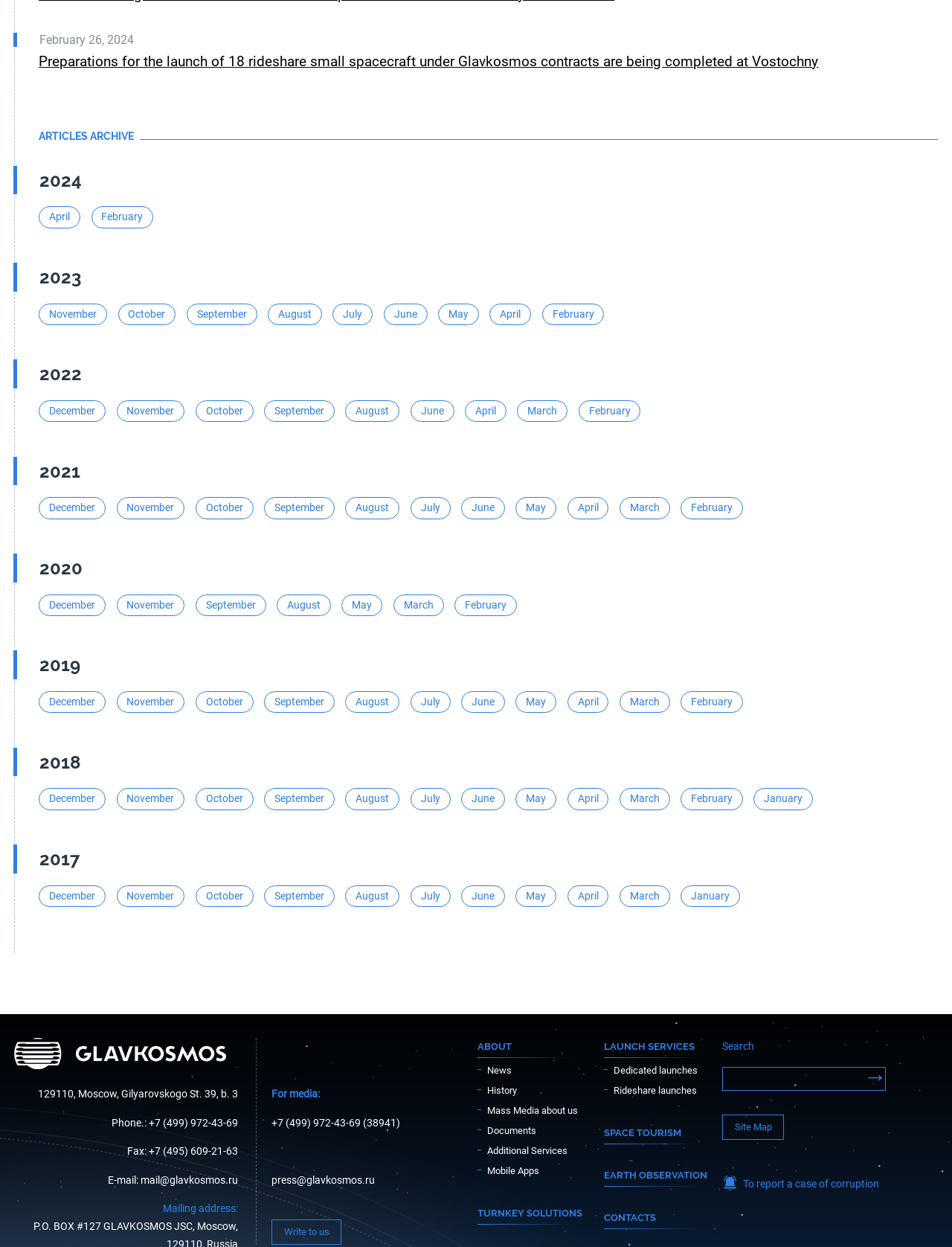Determine the bounding box coordinates of the clickable region to follow the instruction: "Read articles from November 2022".

[0.122, 0.321, 0.194, 0.339]